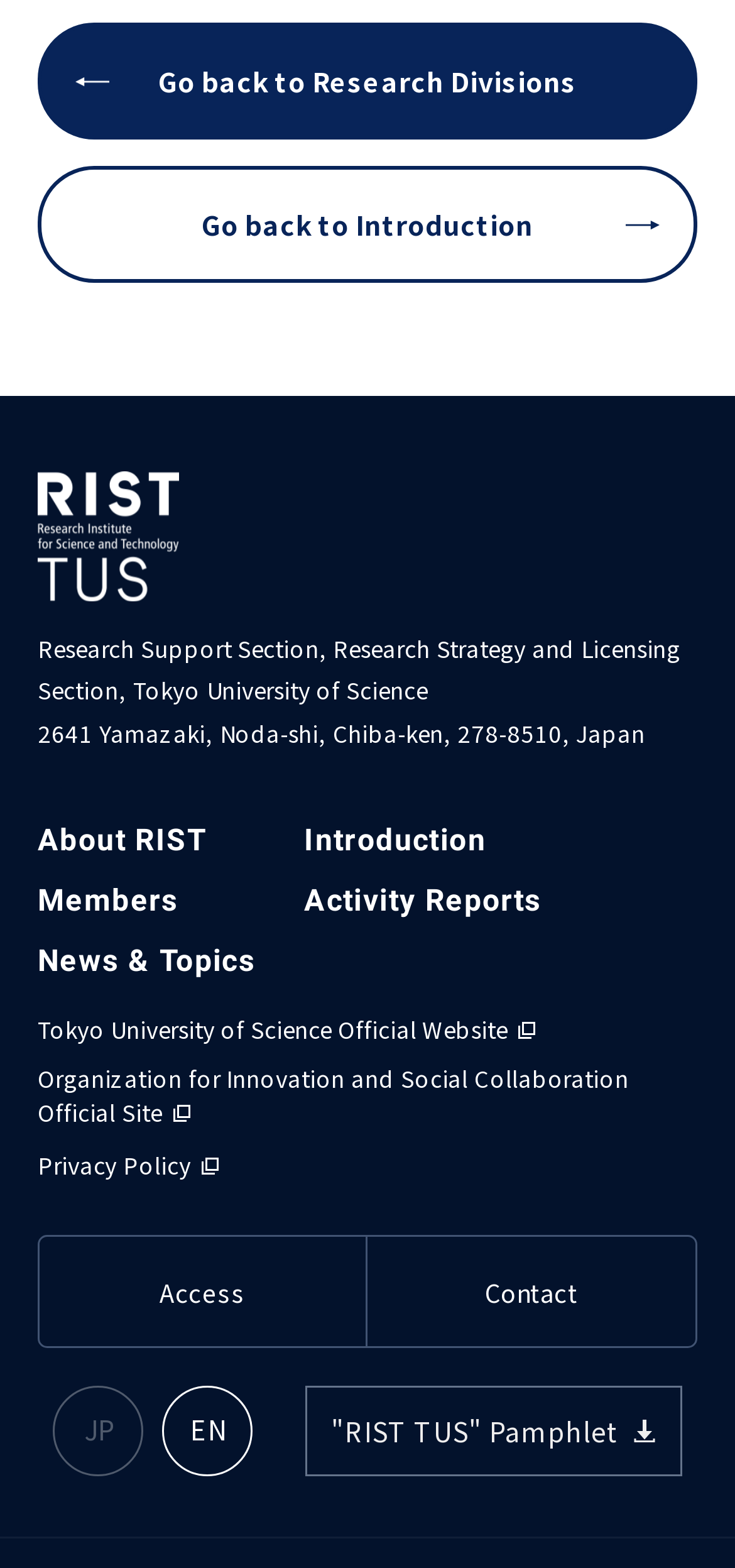How many languages are available on the website?
Answer with a single word or phrase by referring to the visual content.

2